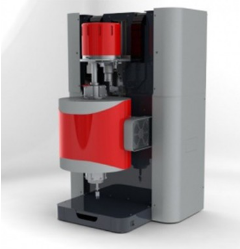What is the purpose of the gray casing?
Please provide a single word or phrase as the answer based on the screenshot.

Provides a robust exterior